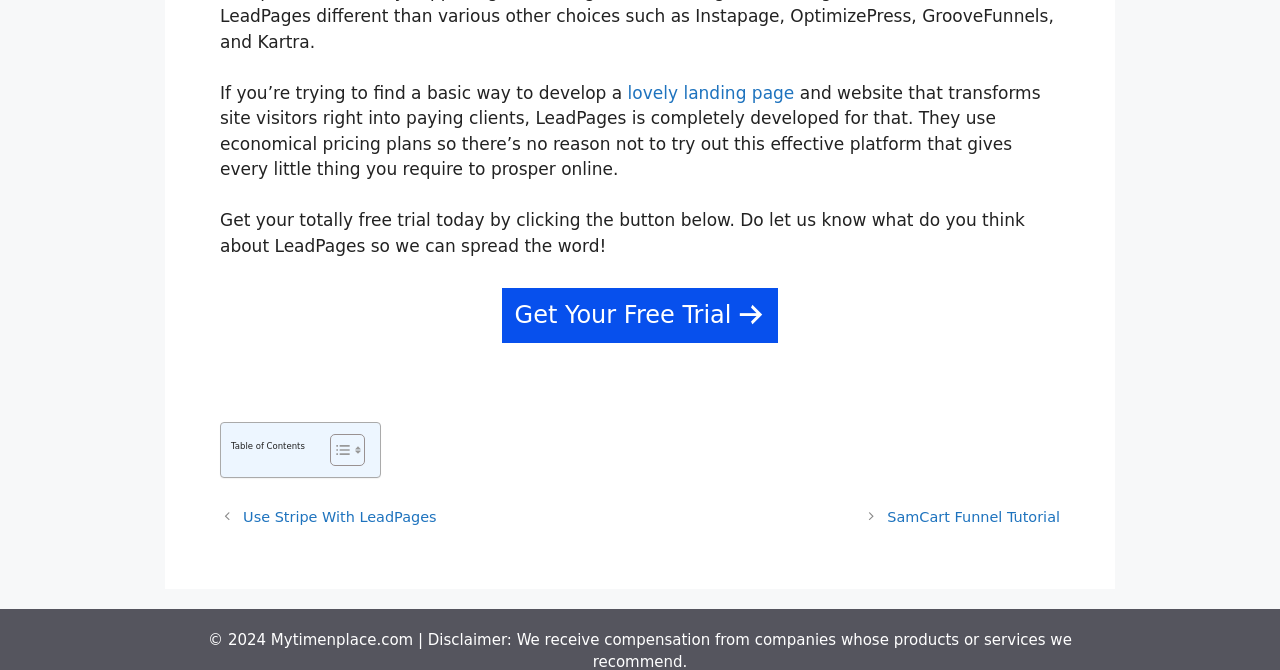Respond with a single word or phrase to the following question:
What is the purpose of LeadPages?

Develop a website